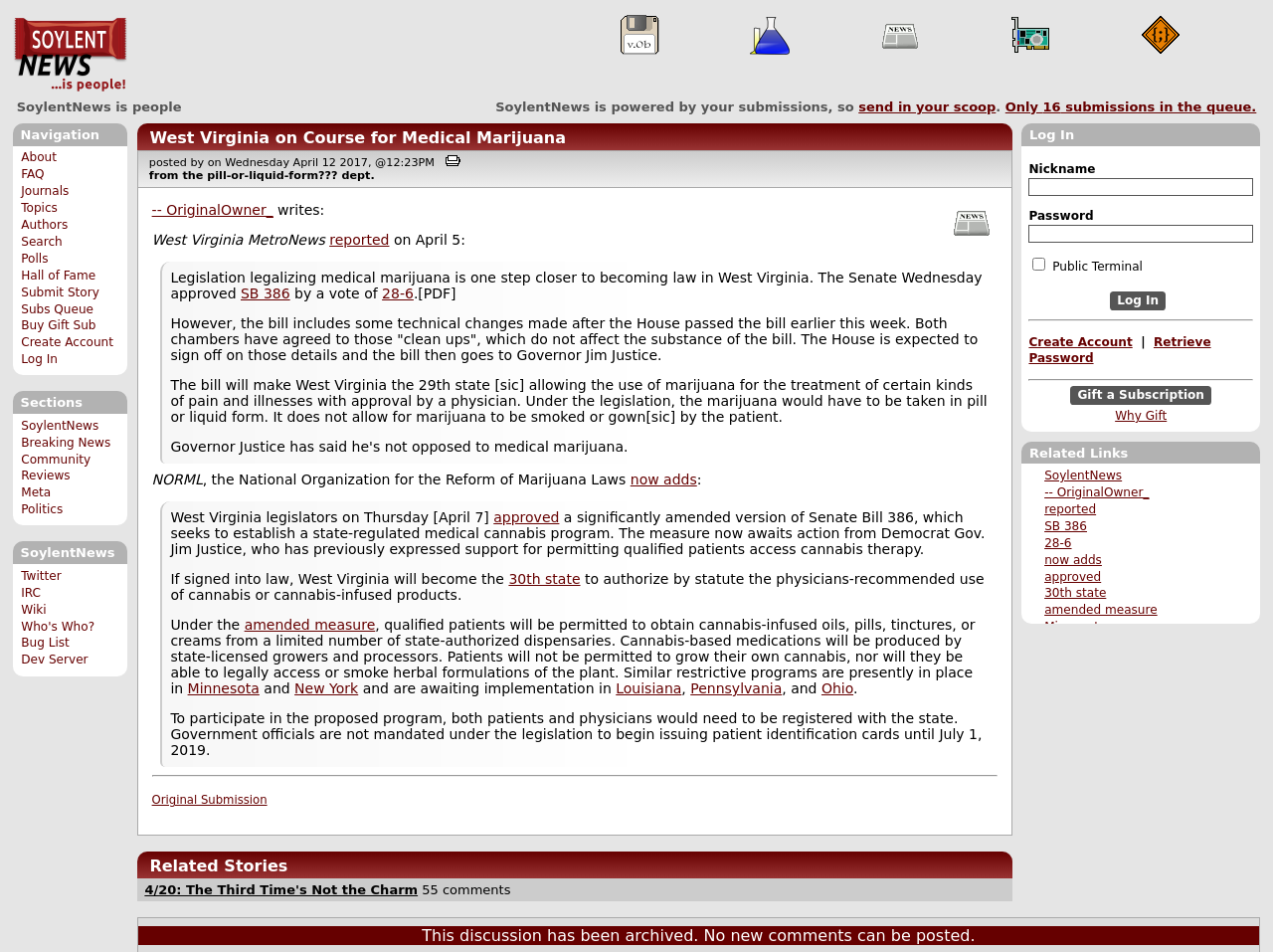Look at the image and give a detailed response to the following question: What is the purpose of the 'Submit Story' link?

I inferred the answer by understanding the context of the link, which is located in the 'Navigation' section of the webpage, and is likely intended for users to submit their own stories or articles.